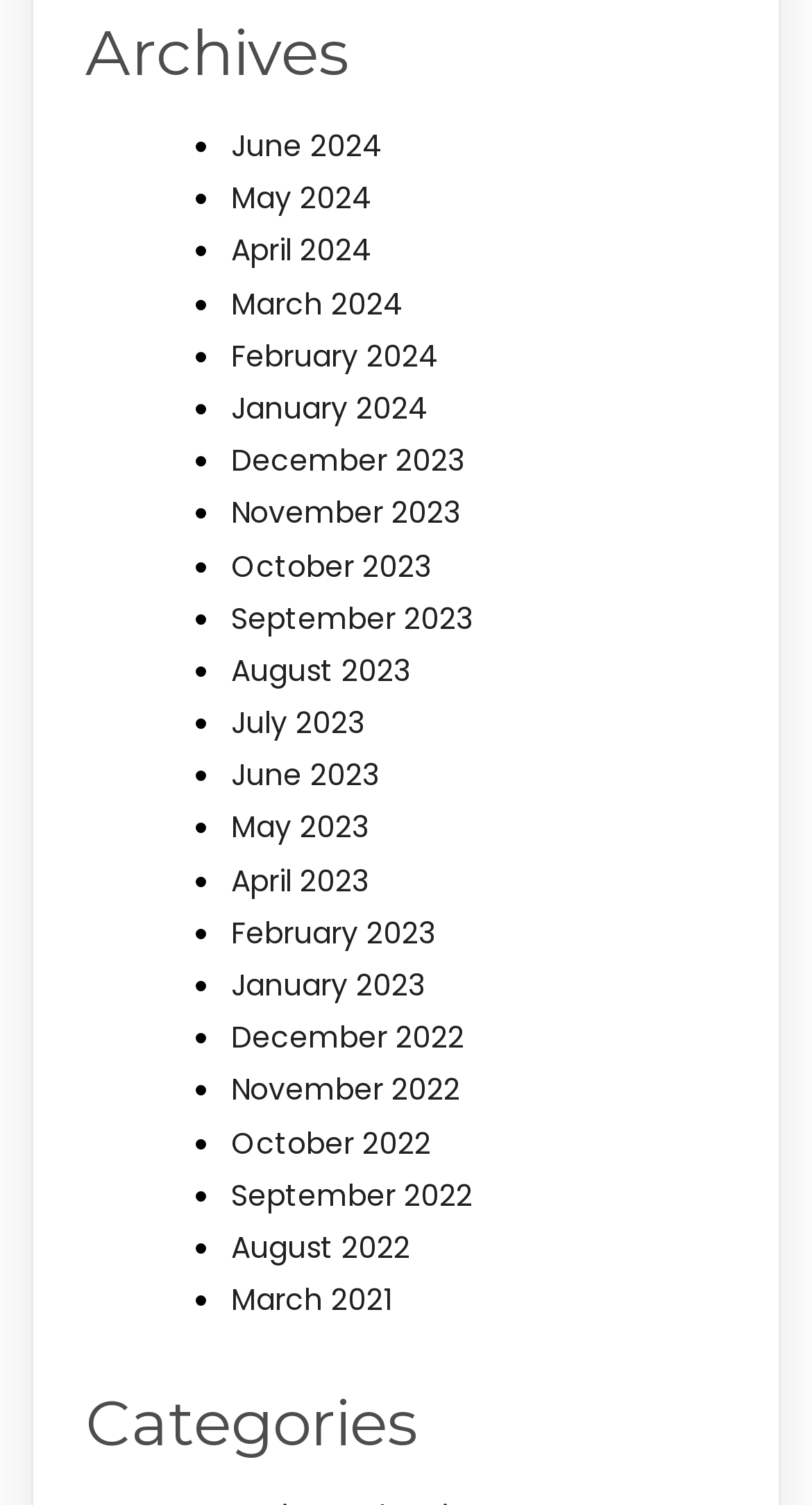Find the bounding box coordinates for the area that should be clicked to accomplish the instruction: "Visit the AMA Facebook page".

None